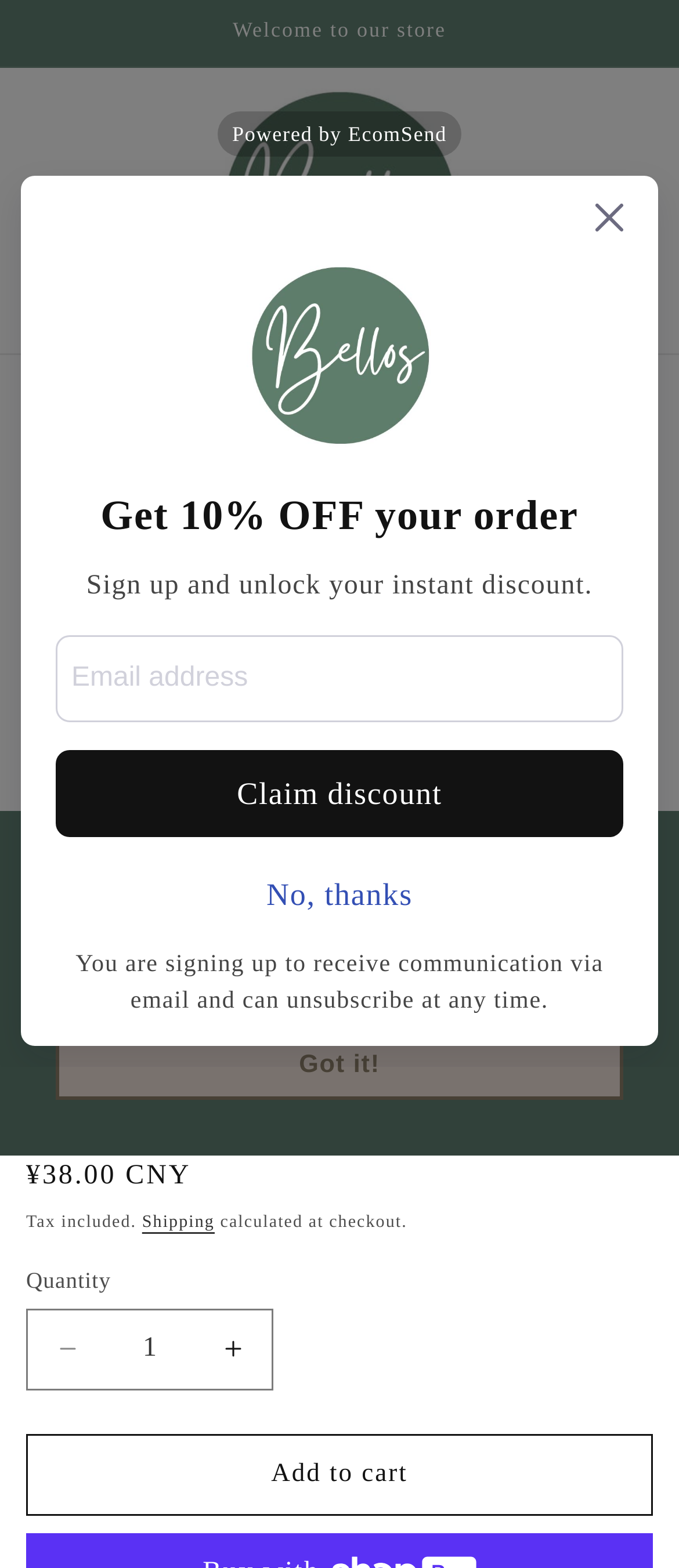What is the name of the product?
Please answer the question with a detailed and comprehensive explanation.

The name of the product can be found in the heading element on the webpage, which is 'Asevi Toilet Drops Elegant 165ml'.